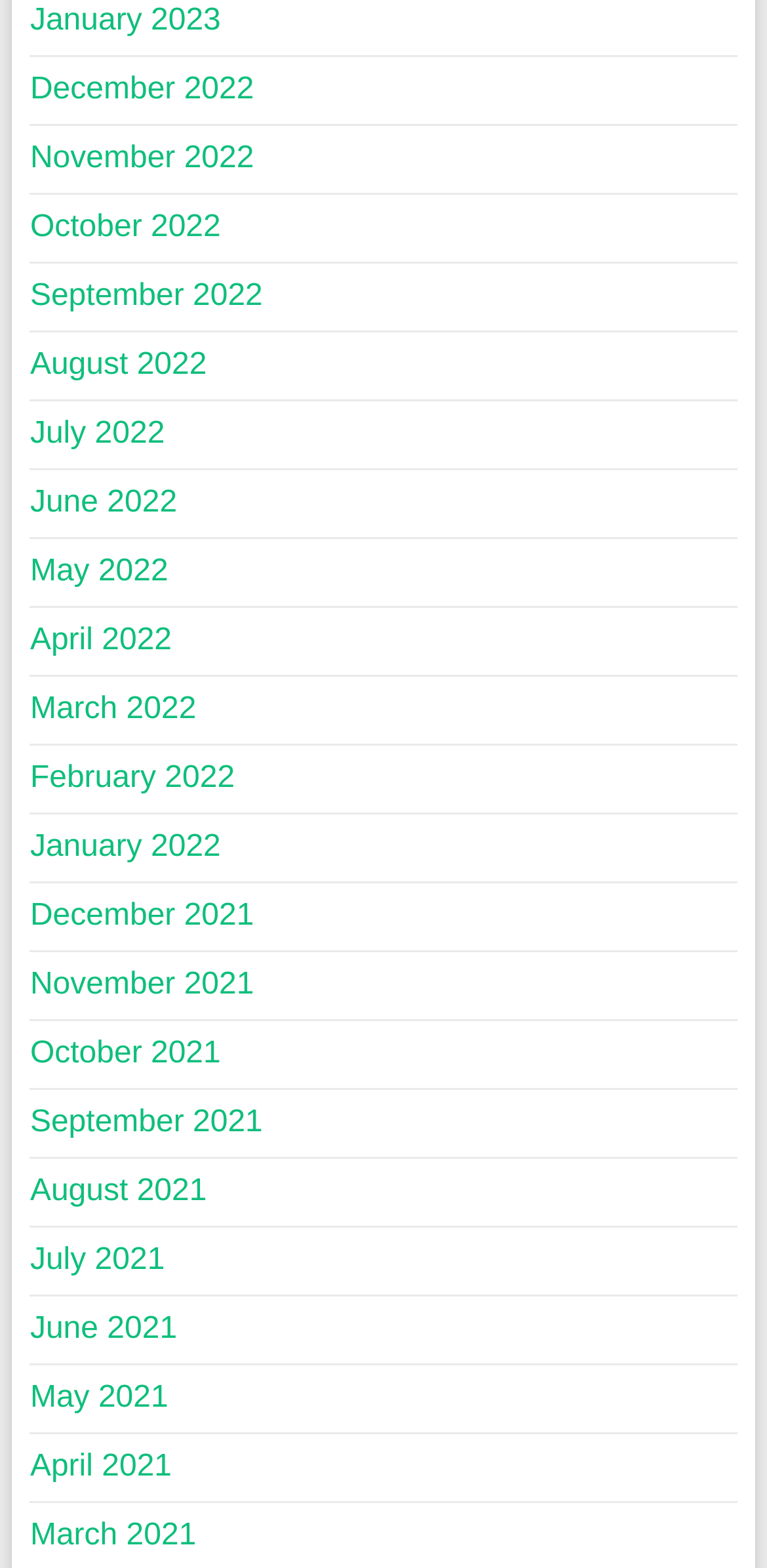Determine the bounding box coordinates for the region that must be clicked to execute the following instruction: "browse November 2022".

[0.039, 0.09, 0.331, 0.112]